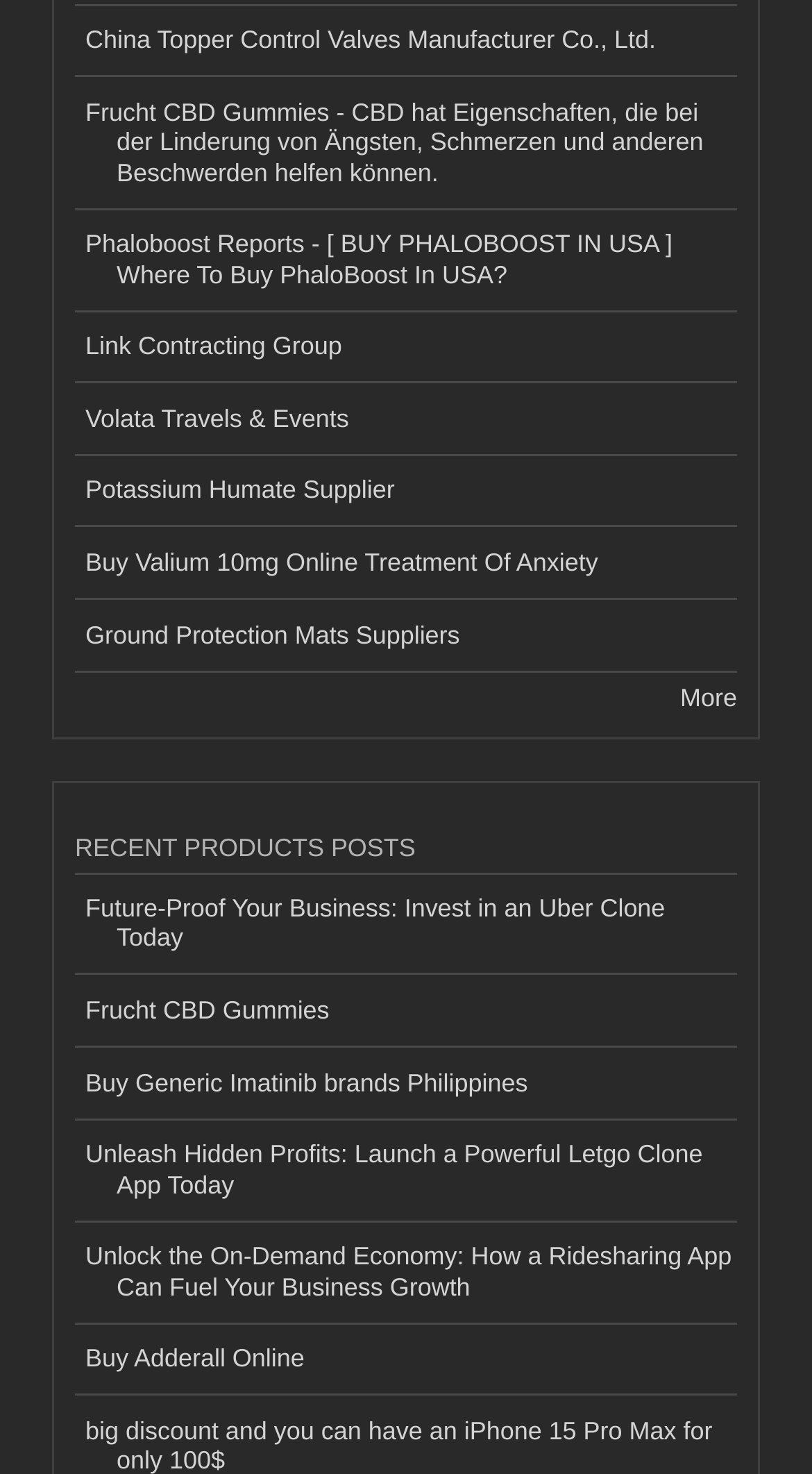Identify the coordinates of the bounding box for the element described below: "Dubaicareers". Return the coordinates as four float numbers between 0 and 1: [left, top, right, bottom].

None